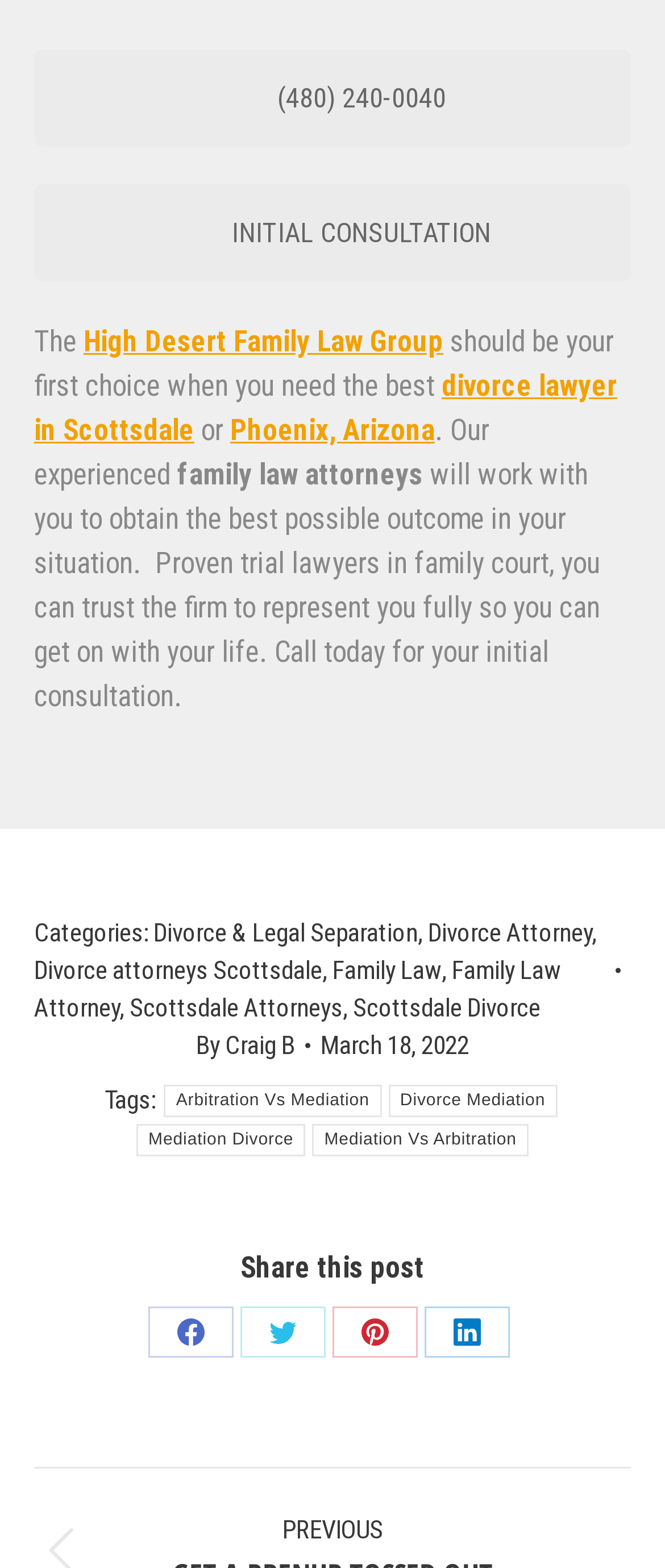Using the provided element description, identify the bounding box coordinates as (top-left x, top-left y, bottom-right x, bottom-right y). Ensure all values are between 0 and 1. Description: divorce lawyer in Scottsdale

[0.051, 0.234, 0.928, 0.285]